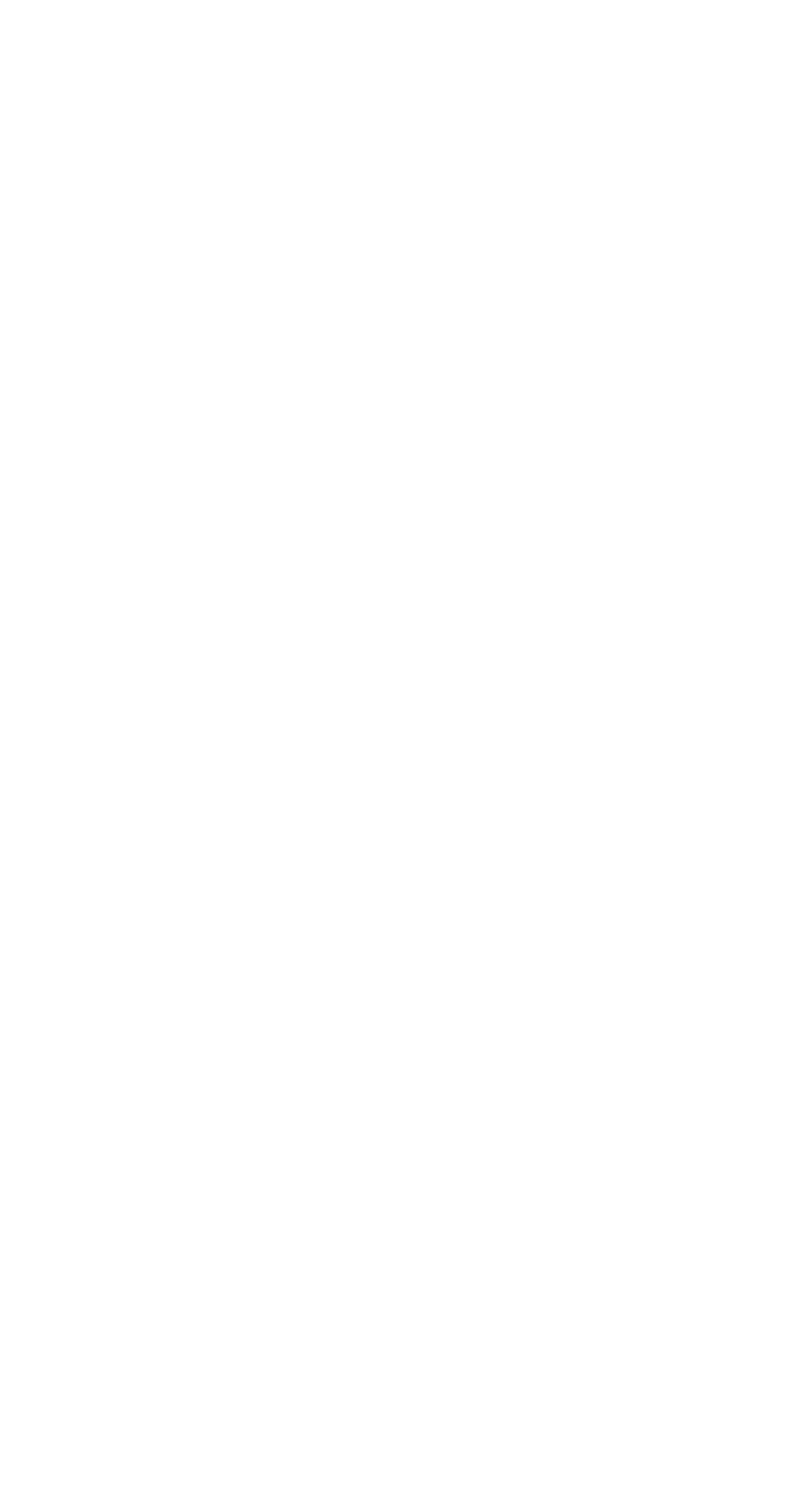Locate the bounding box of the UI element based on this description: "Online Learning". Provide four float numbers between 0 and 1 as [left, top, right, bottom].

[0.373, 0.509, 0.627, 0.54]